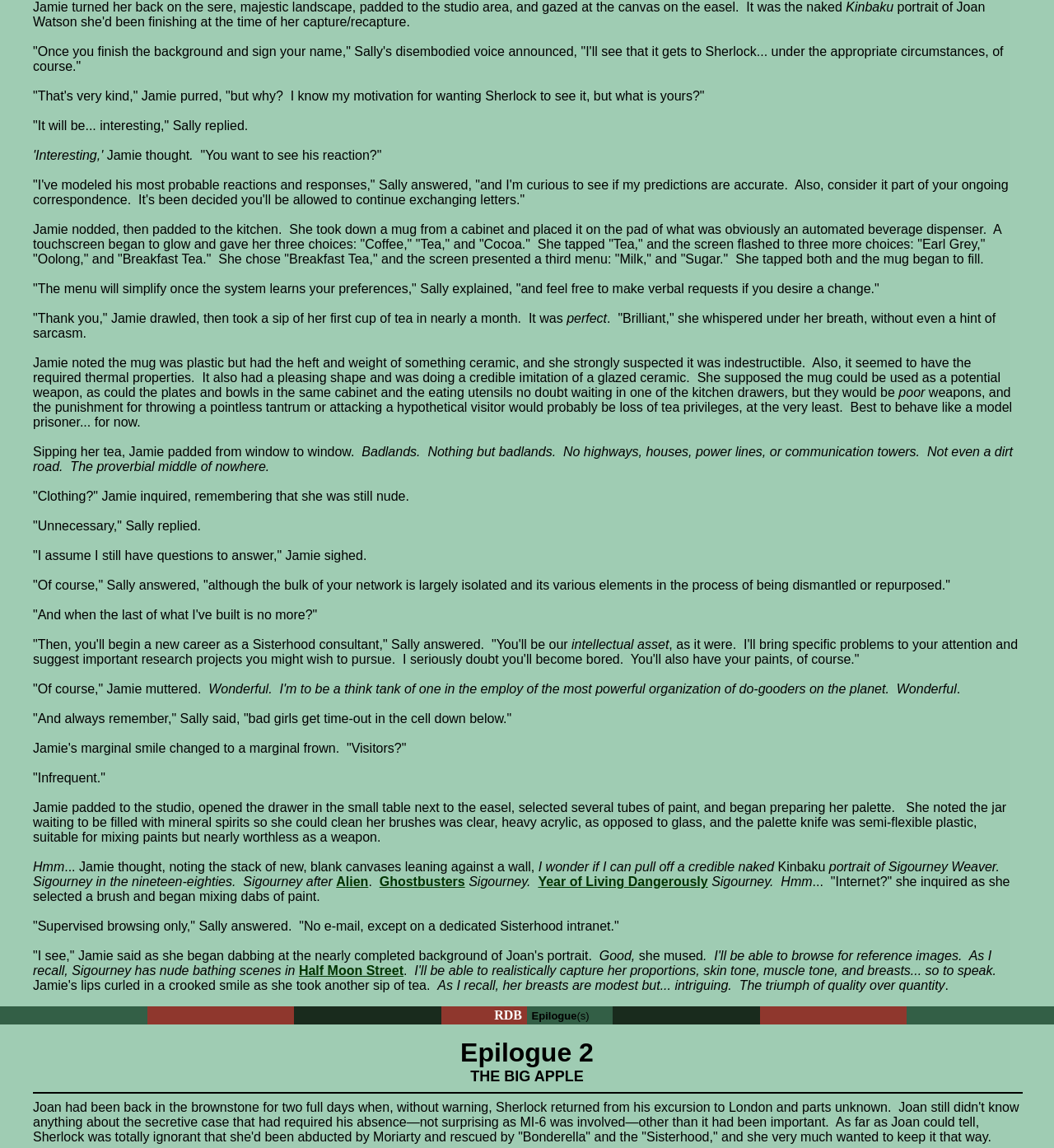What is the material of the mug?
Please provide a single word or phrase based on the screenshot.

Plastic